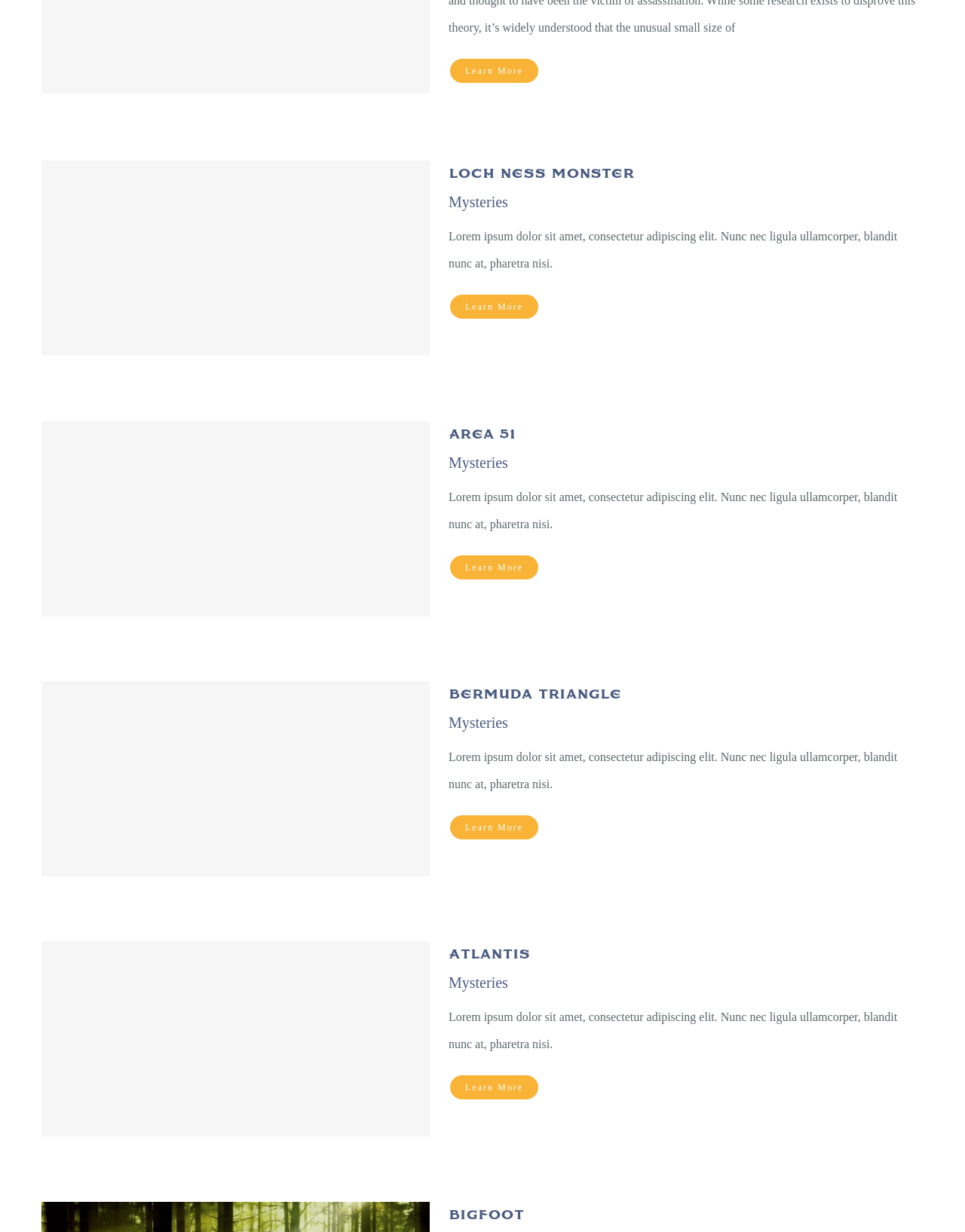Please answer the following question using a single word or phrase: 
What is the topic of the second article?

Area 51